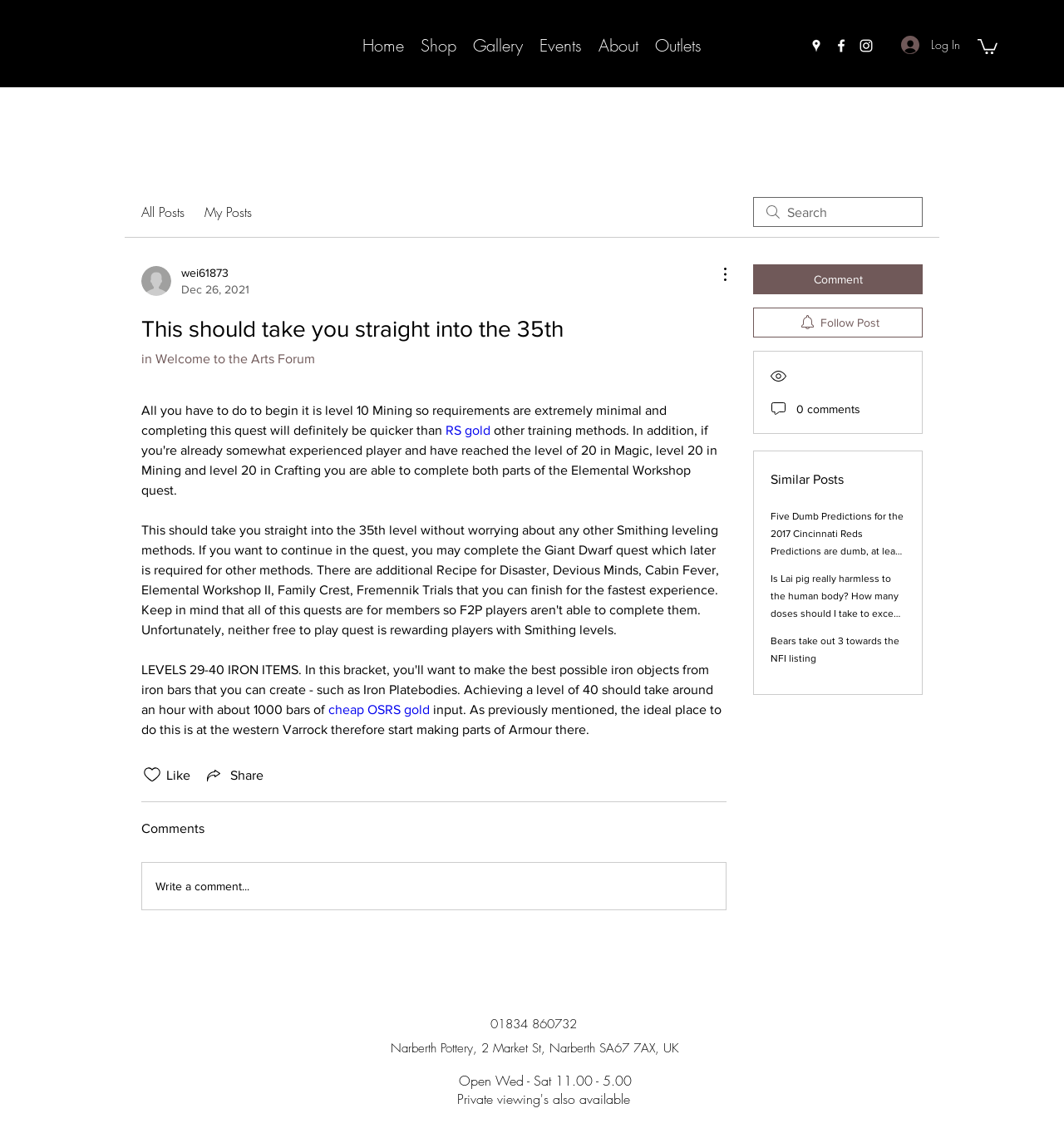Identify the bounding box coordinates for the UI element that matches this description: "All Posts".

[0.133, 0.178, 0.173, 0.195]